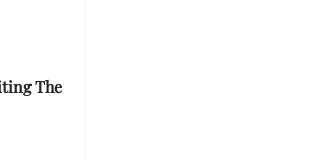Offer a detailed explanation of the image's components.

The image showcases a dynamic and engaging section related to a blog post titled "The Cryobar Buzz," featured on FitCityFamily. Alongside details of the post, a prominent date, "Dec 15, 2023," indicates its publication, suggesting fresh insights and trends in cryotherapy. The background is minimalistic, focusing the viewer’s attention on the message and context presented. This promotes a sense of anticipation and encourages readers to explore the benefits and experiences associated with cryotherapy as shared by the FitCityFamily community.